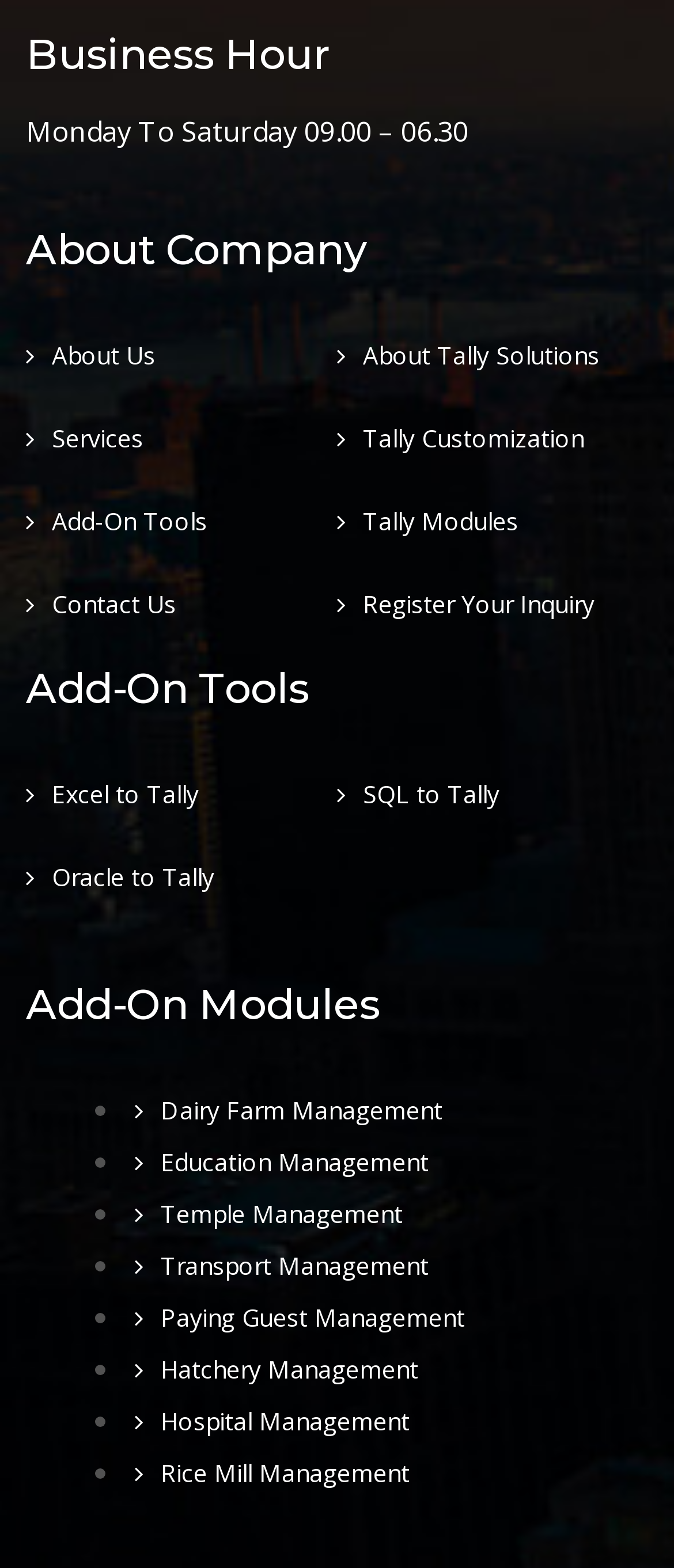Based on the element description Services, identify the bounding box of the UI element in the given webpage screenshot. The coordinates should be in the format (top-left x, top-left y, bottom-right x, bottom-right y) and must be between 0 and 1.

[0.038, 0.269, 0.213, 0.29]